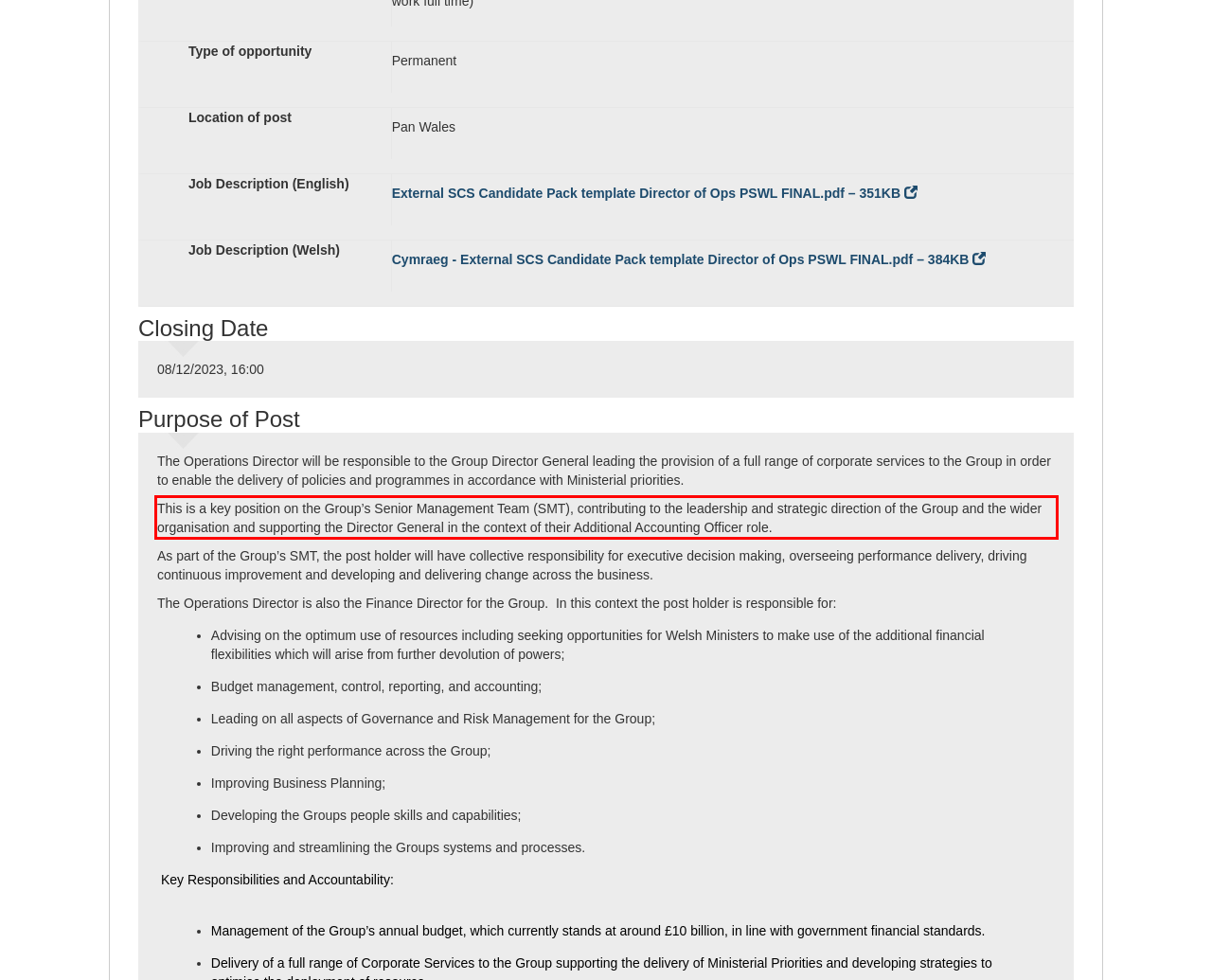Identify the text inside the red bounding box on the provided webpage screenshot by performing OCR.

This is a key position on the Group’s Senior Management Team (SMT), contributing to the leadership and strategic direction of the Group and the wider organisation and supporting the Director General in the context of their Additional Accounting Officer role.